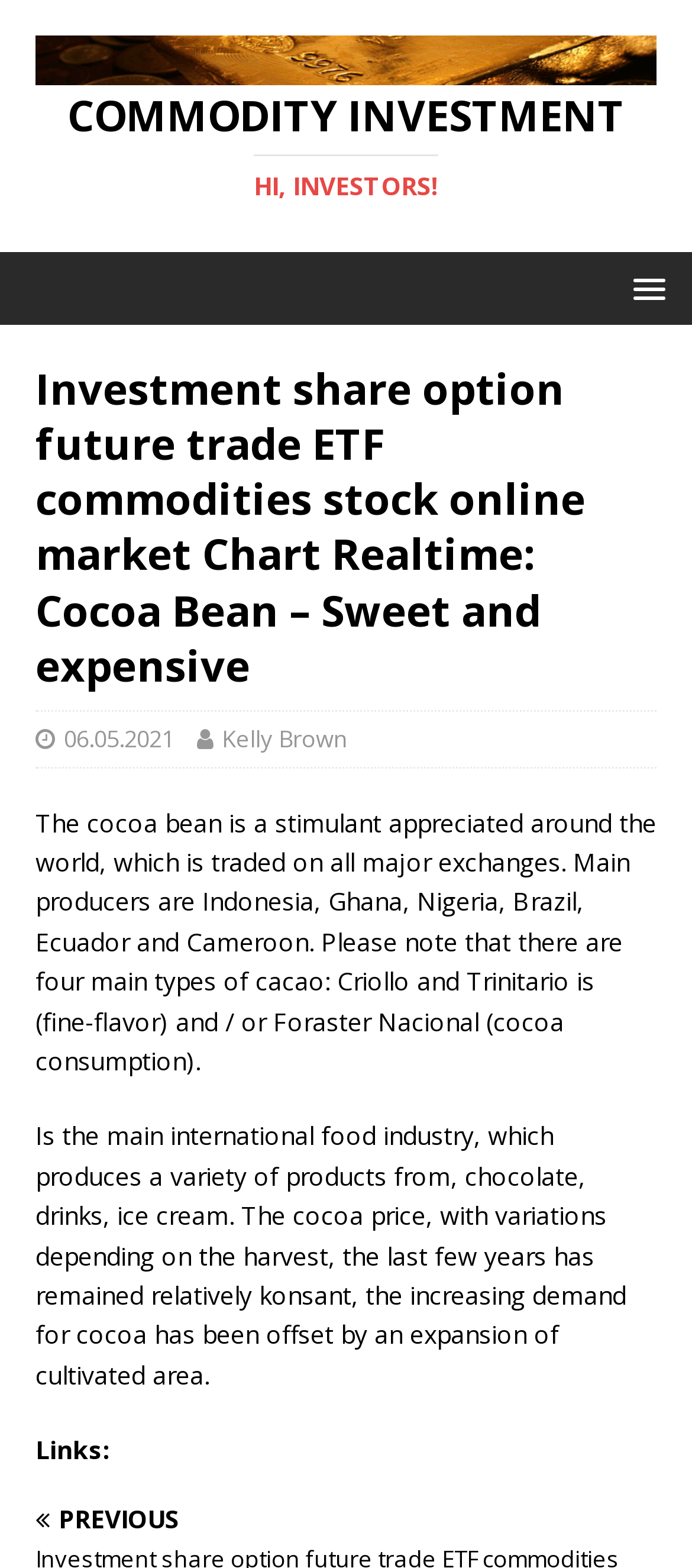Carefully examine the image and provide an in-depth answer to the question: Who wrote the article?

The author of the article is Kelly Brown, as indicated by the link 'Kelly Brown' in the article header.